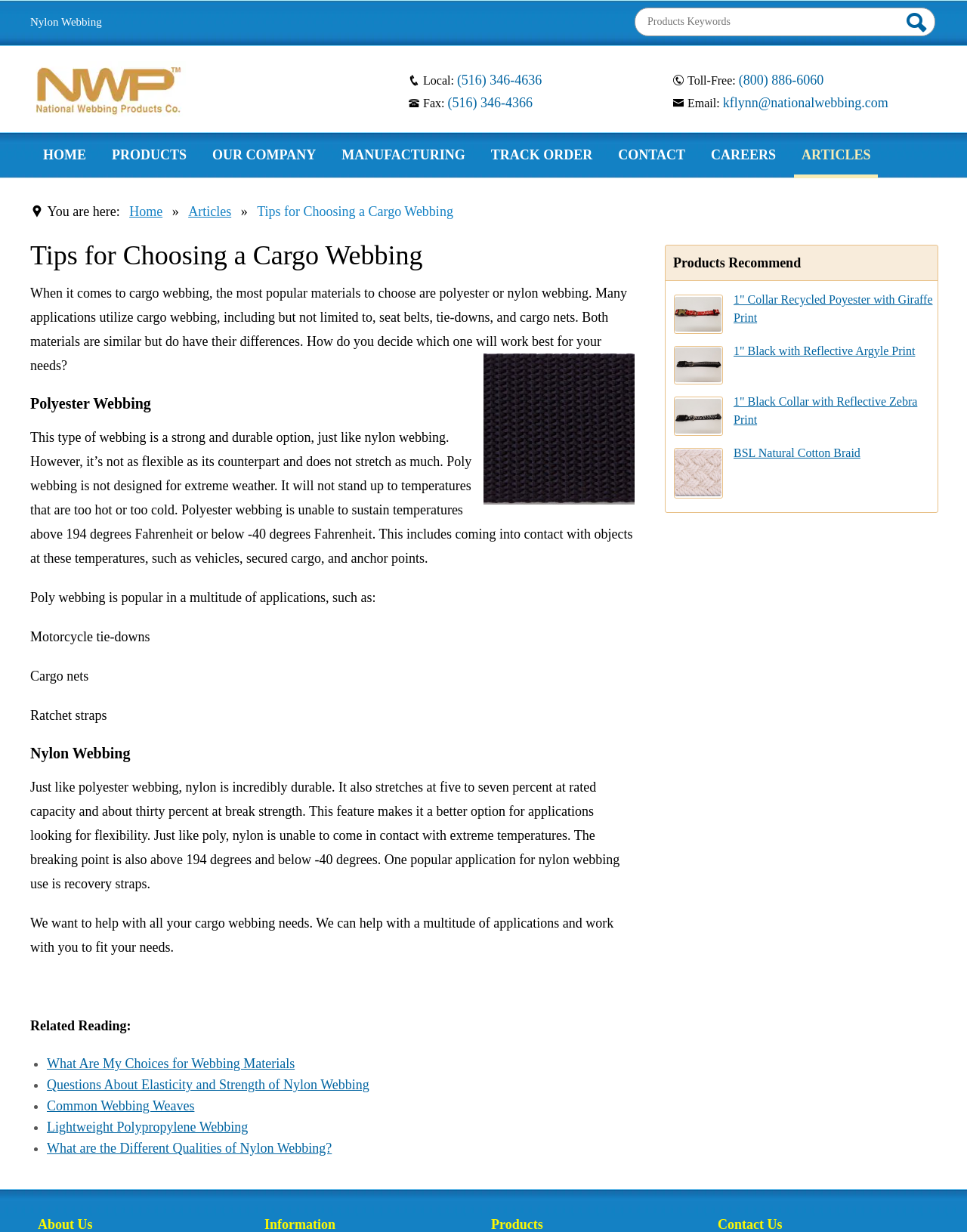Please mark the clickable region by giving the bounding box coordinates needed to complete this instruction: "Learn more about 'What Are My Choices for Webbing Materials'".

[0.048, 0.857, 0.305, 0.869]